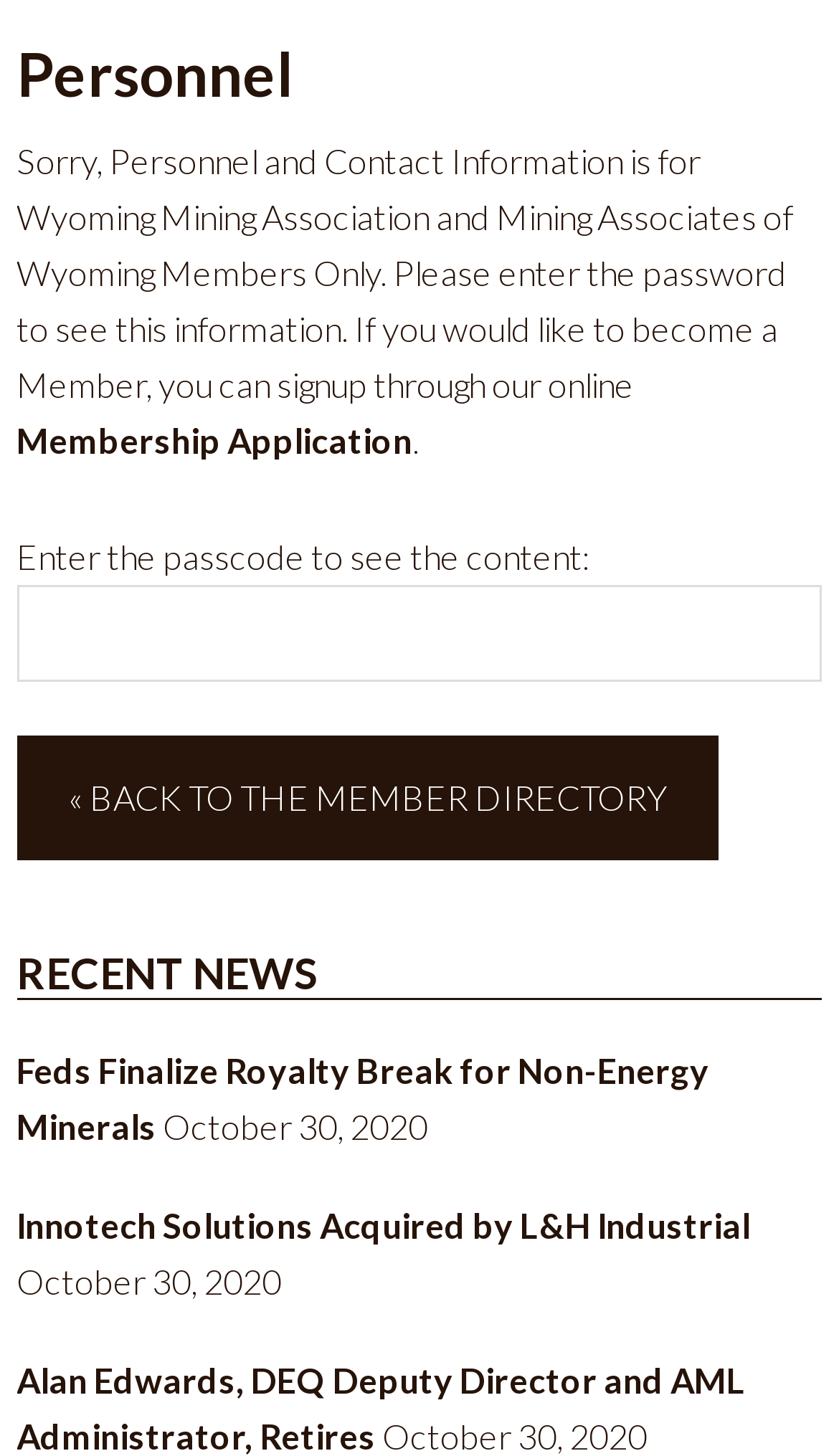Respond with a single word or short phrase to the following question: 
Where can the user go by clicking '« BACK TO THE MEMBER DIRECTORY'?

member directory